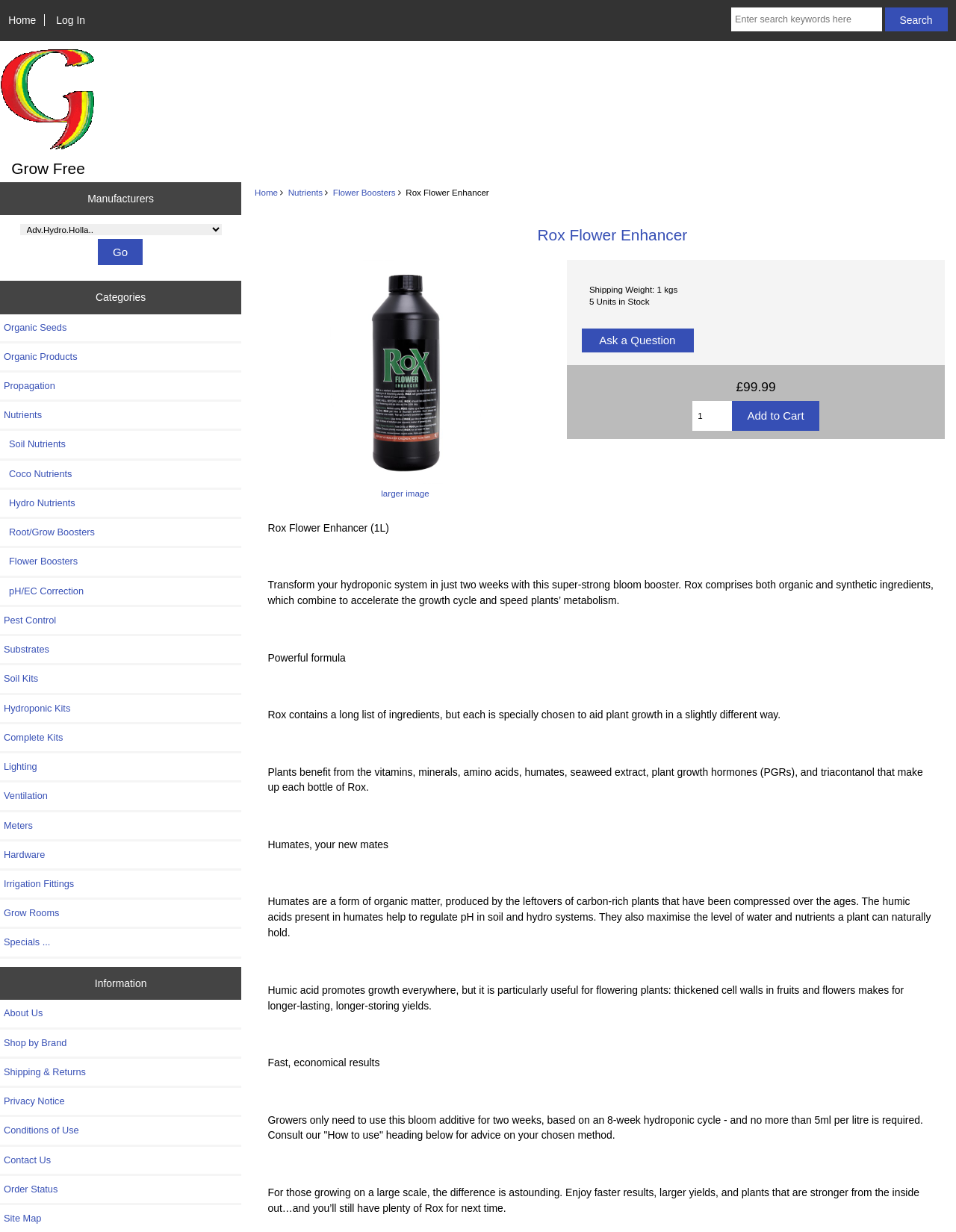What is the purpose of humates in Rox Flower Enhancer?
From the screenshot, supply a one-word or short-phrase answer.

regulate pH and maximize water and nutrient uptake